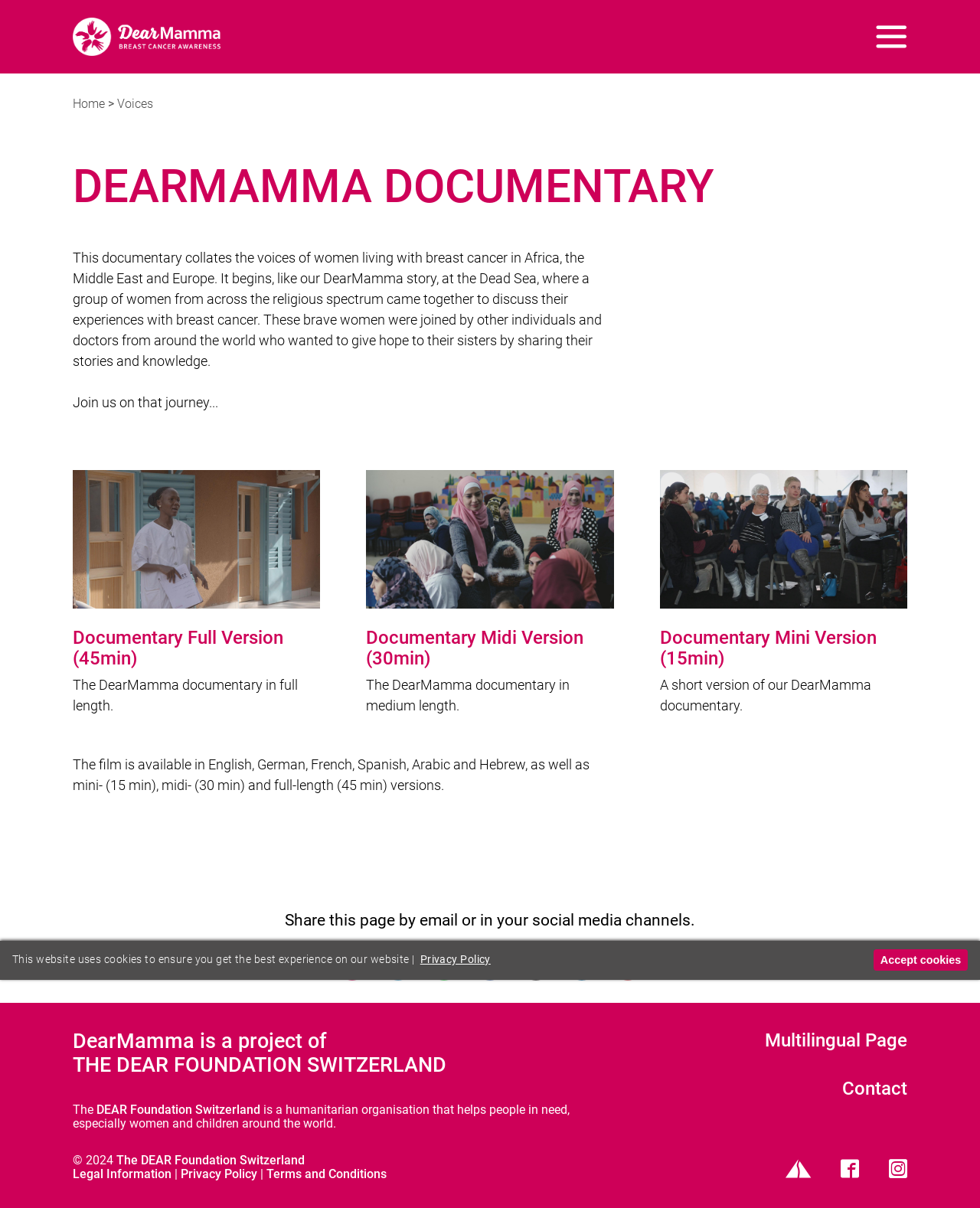What is the purpose of the DearMamma project?
Answer the question with as much detail as possible.

The purpose of the DearMamma project is to raise awareness about breast cancer, as indicated by the meta description and the content of the webpage.